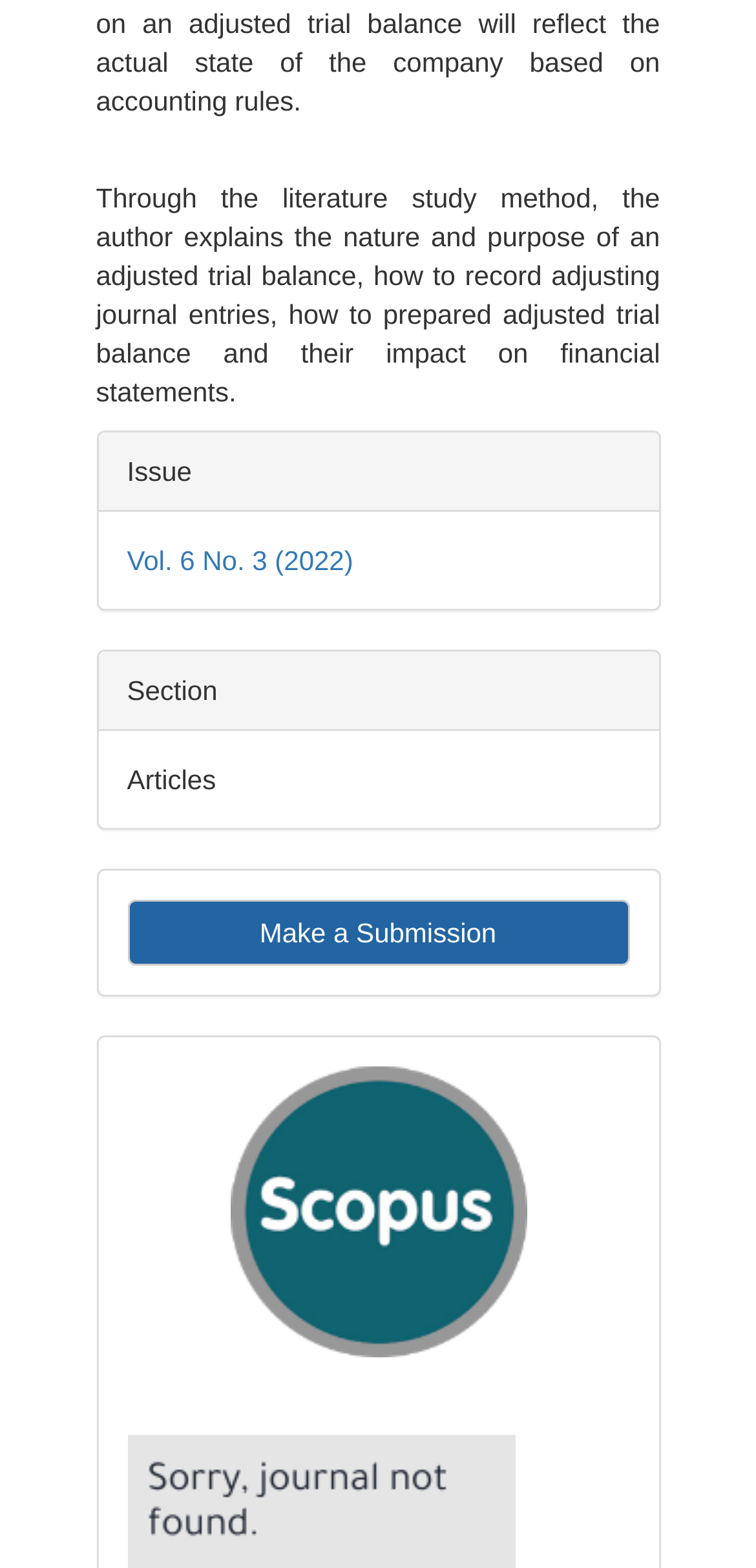Provide the bounding box coordinates of the HTML element described by the text: "Vol. 6 No. 3 (2022)".

[0.168, 0.347, 0.467, 0.367]